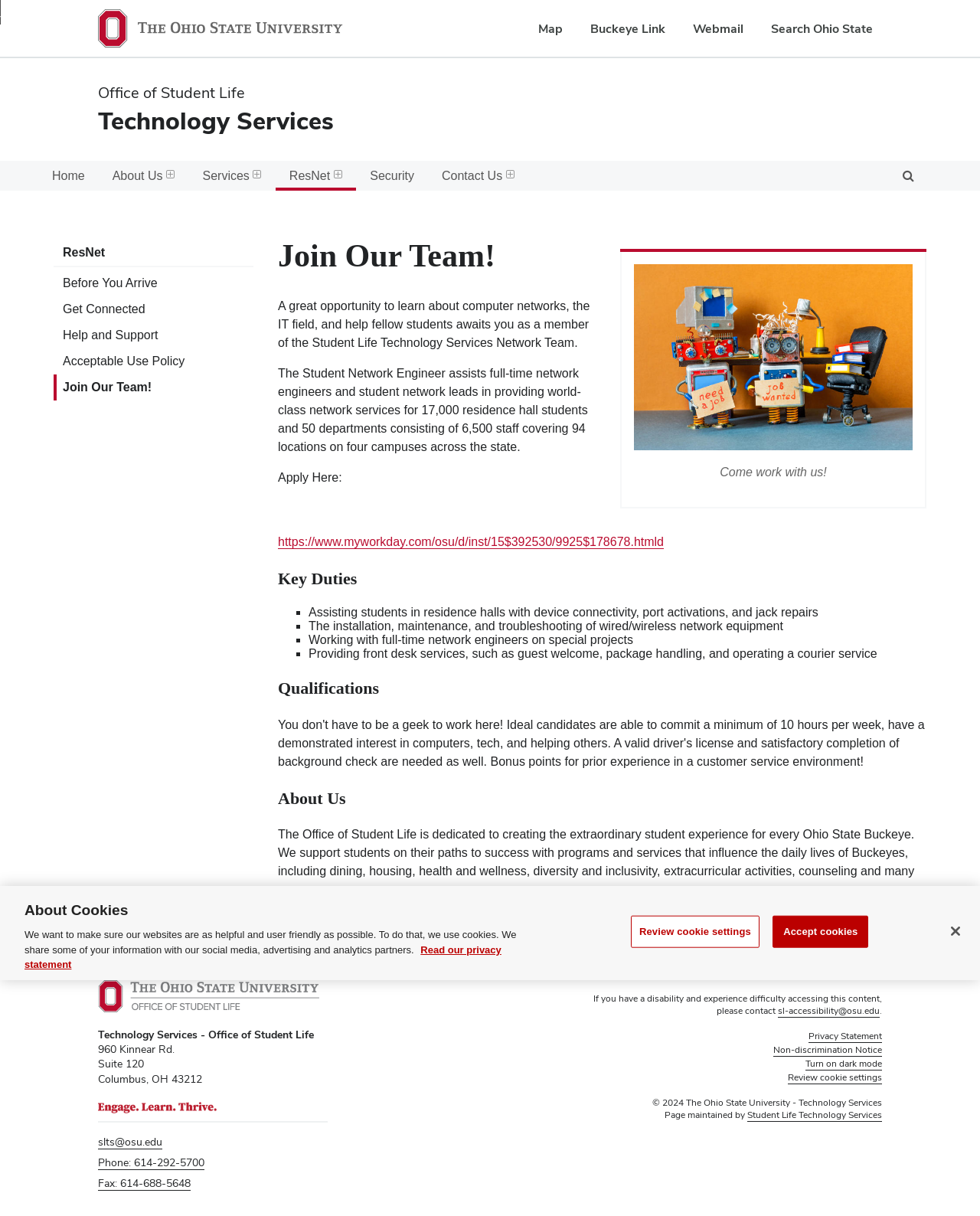Give a detailed account of the webpage.

This webpage is about joining the Technology Services team at Ohio State University. At the top of the page, there is a navigation bar with links to various Ohio State University websites, including the main university website, a map, Buckeye Link, and Webmail. Below the navigation bar, there is a horizontal menu bar with links to Home, About Us, Services, ResNet, Security, and Contact Us.

The main content of the page is divided into two sections. On the left side, there is a section with a heading "Join Our Team!" and a brief description of the opportunity to work with the Student Life Technology Services Network Team. Below this, there is a link to apply for the position.

On the right side, there is a section with a figure and a caption "Come work with us!" Below this, there are three sections: Key Duties, Qualifications, and About Us. The Key Duties section lists the responsibilities of the Student Network Engineer, including assisting students with device connectivity, installing and maintaining network equipment, and working on special projects. The Qualifications section is empty. The About Us section describes the Office of Student Life and its mission to support students.

At the bottom of the page, there is a section with contact information, including an address, phone number, fax number, and email address. There are also links to the university's privacy statement, non-discrimination notice, and a button to turn on dark mode.

Additionally, there is a cookie banner at the bottom of the page with a link to review cookie settings and a button to accept cookies.